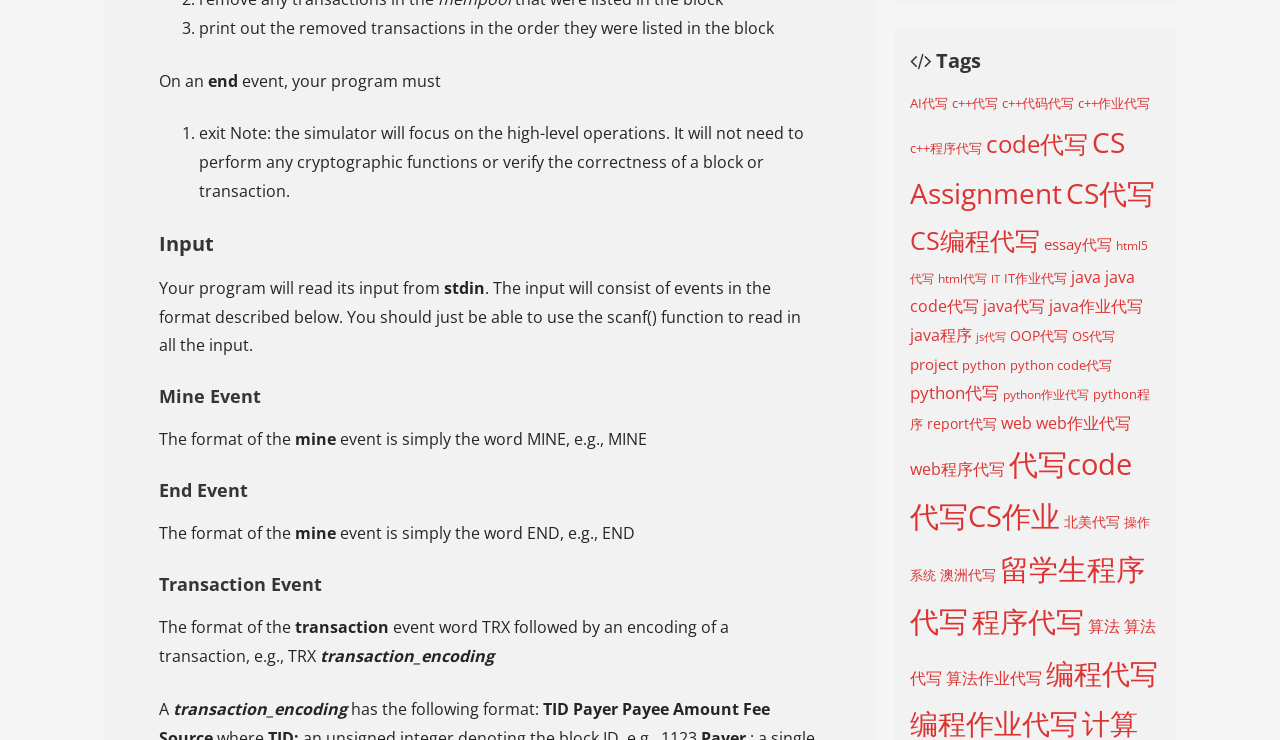Identify the bounding box for the UI element described as: "java code代写". Ensure the coordinates are four float numbers between 0 and 1, formatted as [left, top, right, bottom].

[0.711, 0.36, 0.886, 0.428]